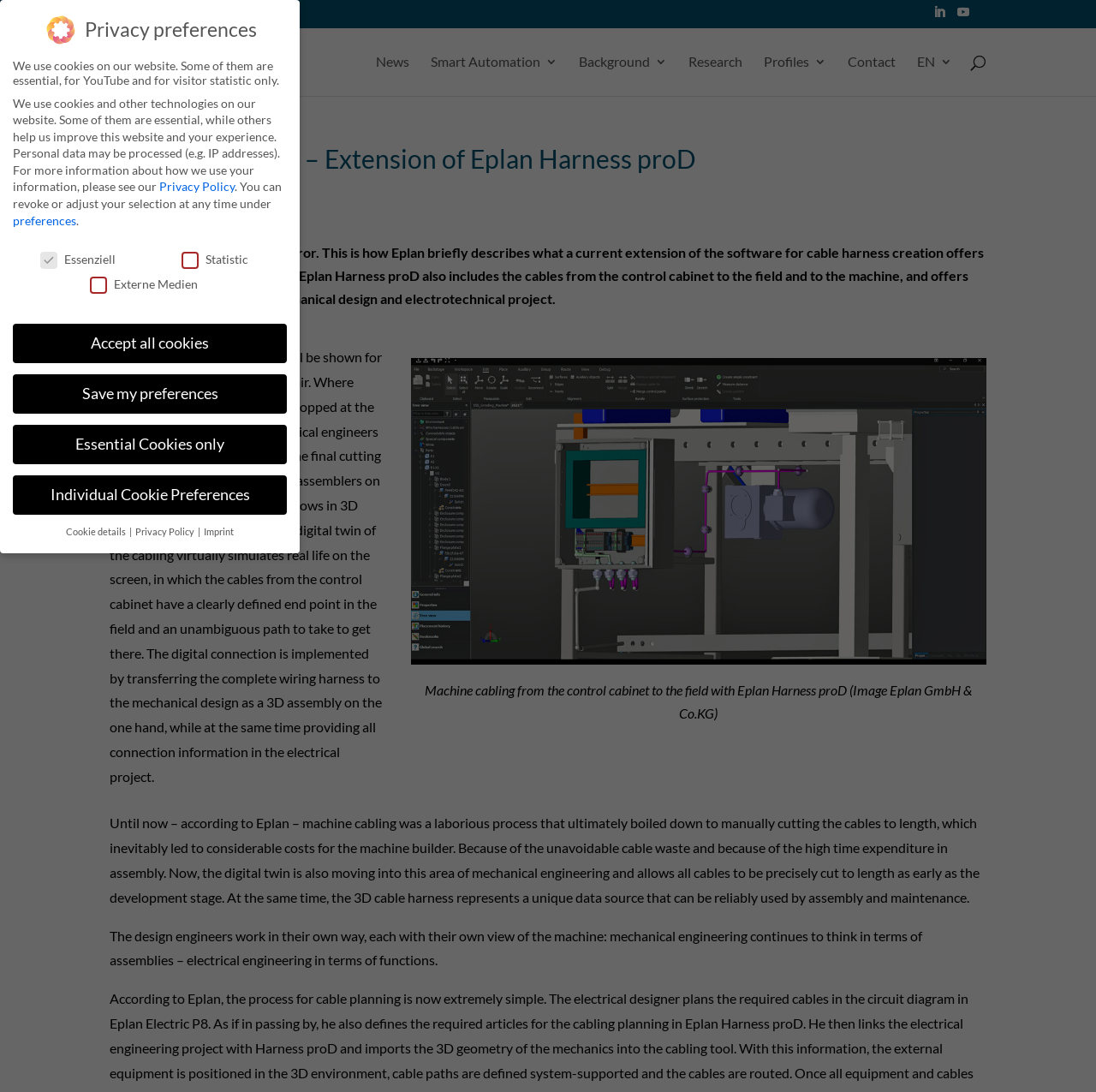Please determine the bounding box coordinates of the area that needs to be clicked to complete this task: 'Contact us'. The coordinates must be four float numbers between 0 and 1, formatted as [left, top, right, bottom].

[0.773, 0.051, 0.817, 0.088]